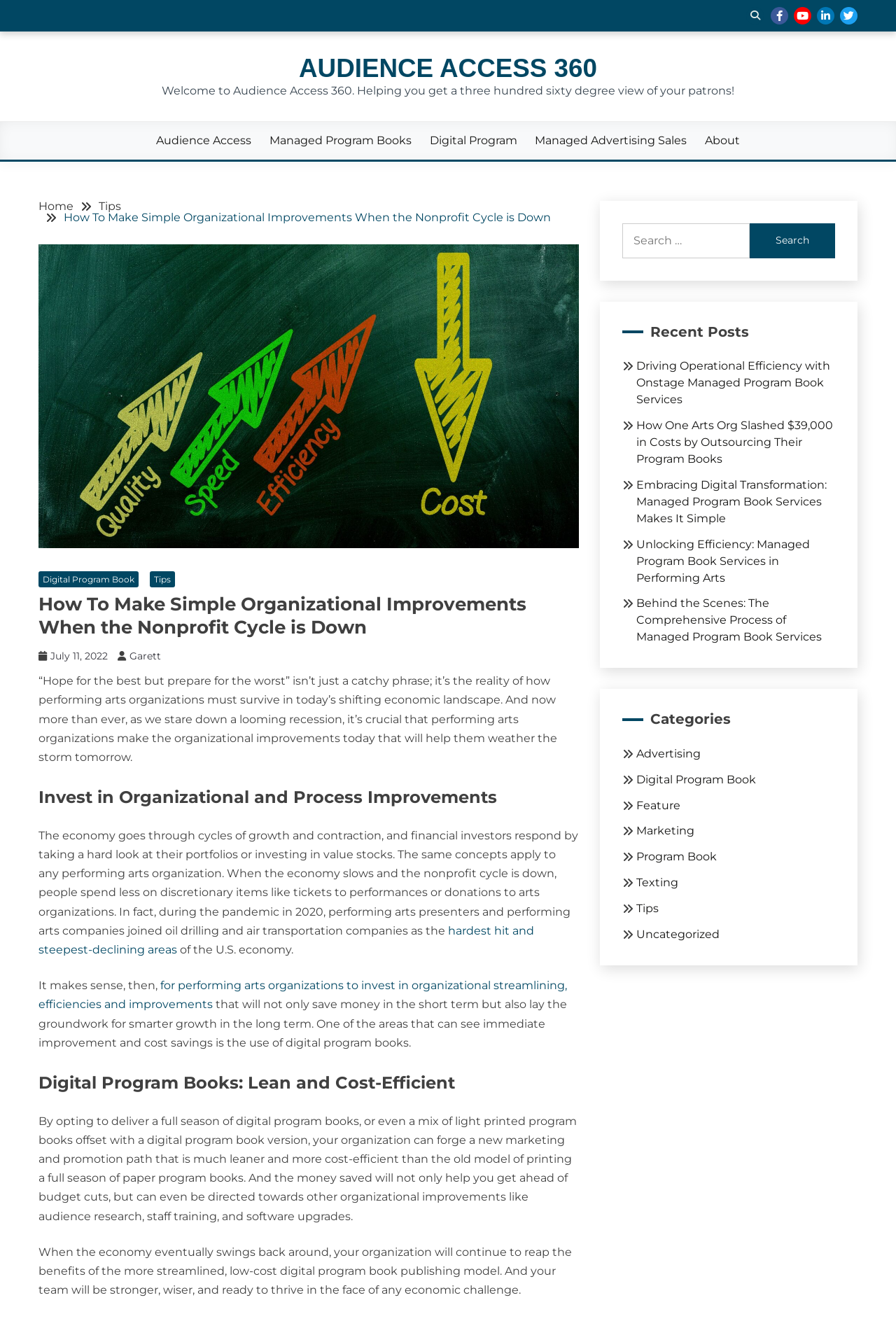What is the name of the website?
Kindly answer the question with as much detail as you can.

I determined the answer by looking at the link element with the text 'AUDIENCE ACCESS 360' at the top of the webpage, which is likely the website's name.